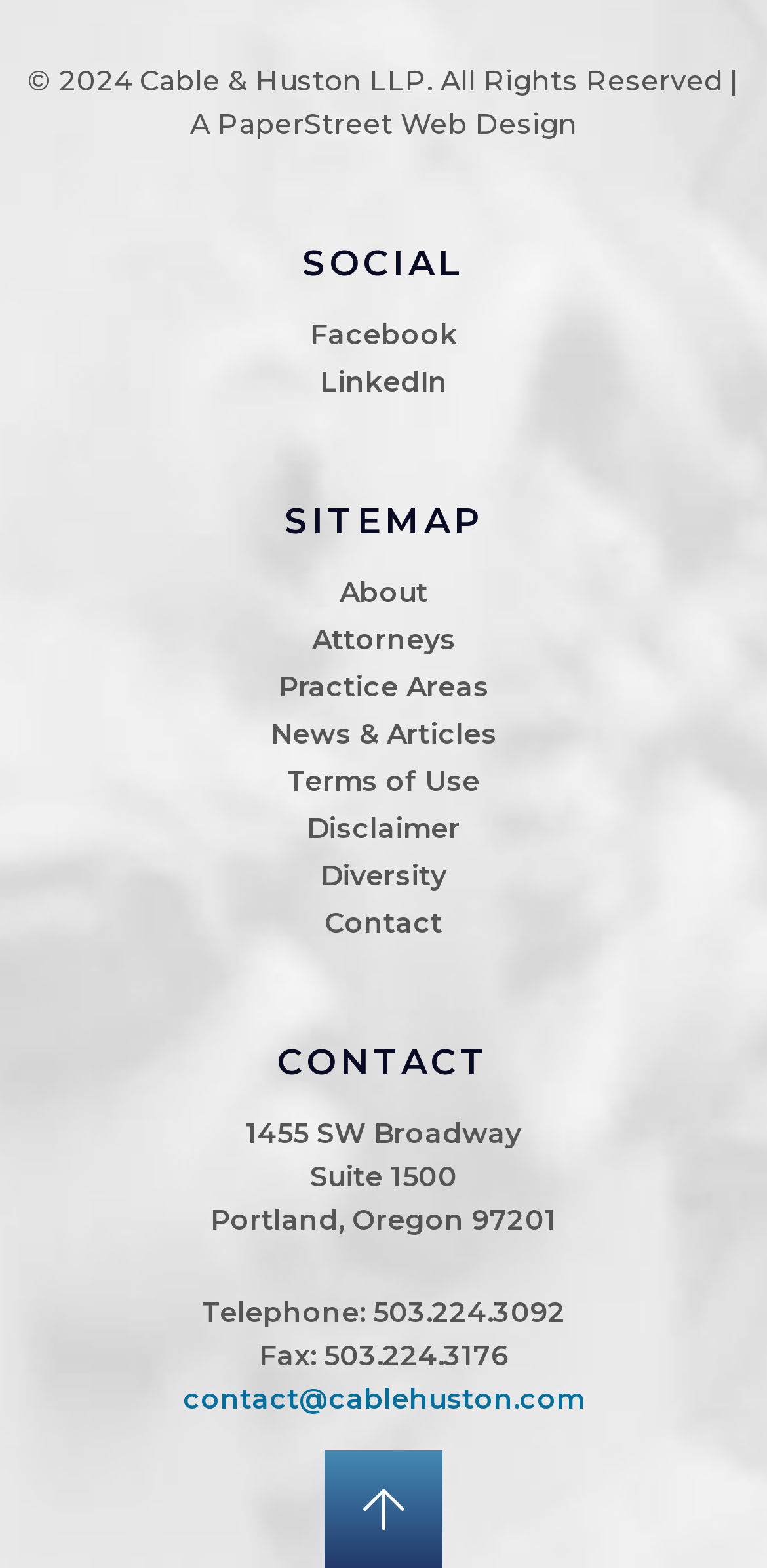Pinpoint the bounding box coordinates of the clickable element to carry out the following instruction: "View Sitemap."

[0.371, 0.318, 0.629, 0.346]